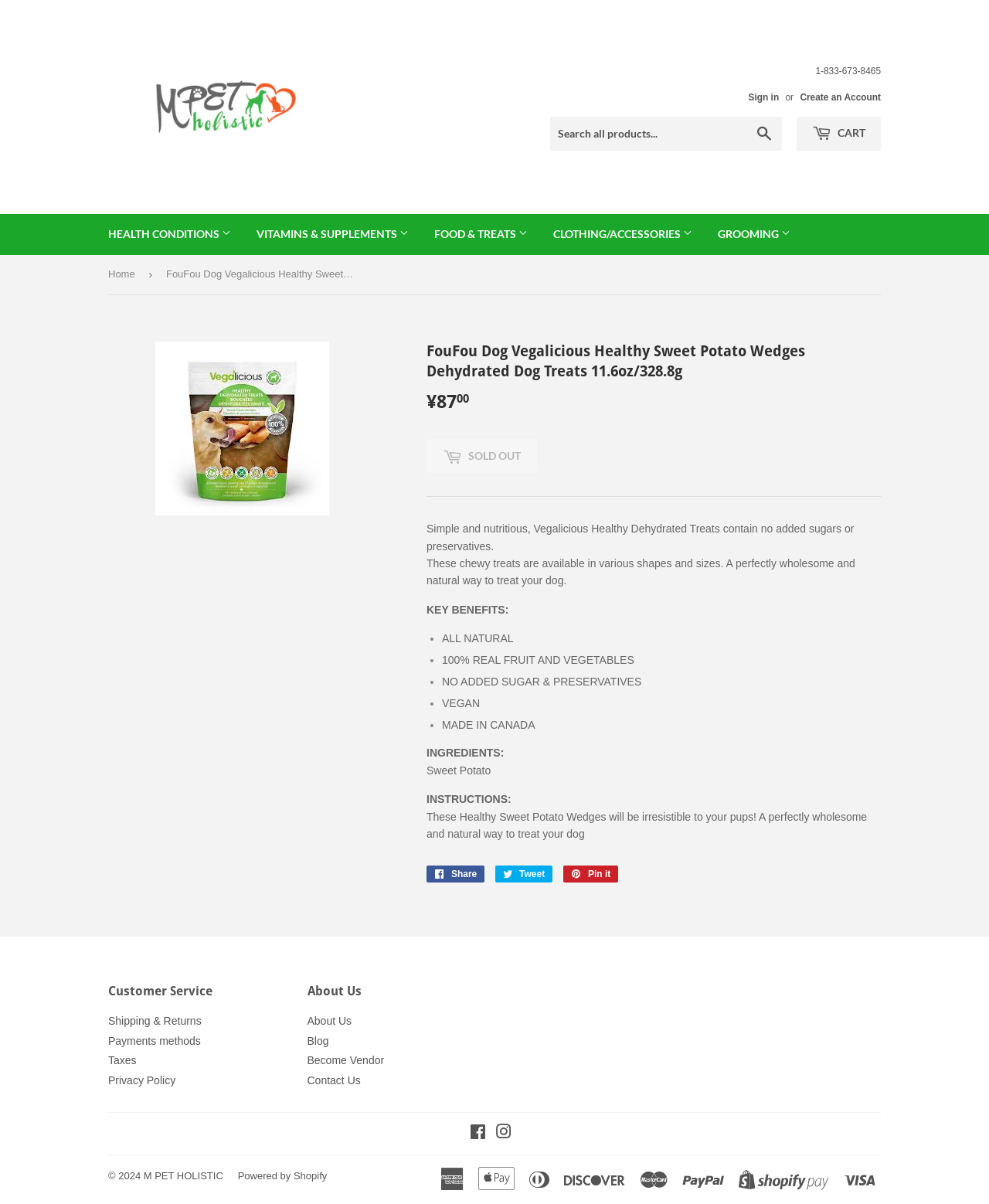Identify the bounding box coordinates of the clickable region necessary to fulfill the following instruction: "View HEALTH CONDITIONS". The bounding box coordinates should be four float numbers between 0 and 1, i.e., [left, top, right, bottom].

[0.098, 0.178, 0.245, 0.212]